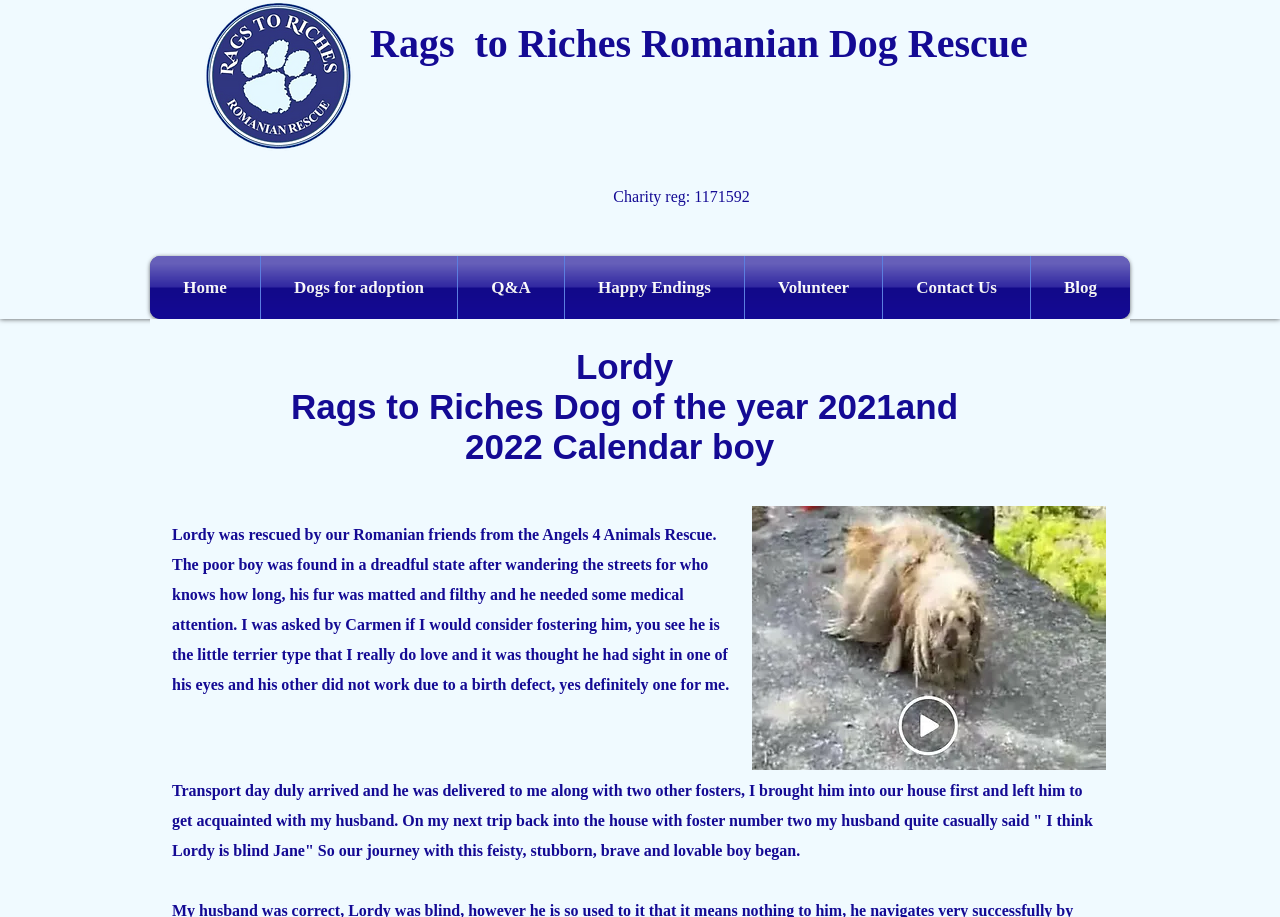Answer briefly with one word or phrase:
What is the charity registration number?

1171592